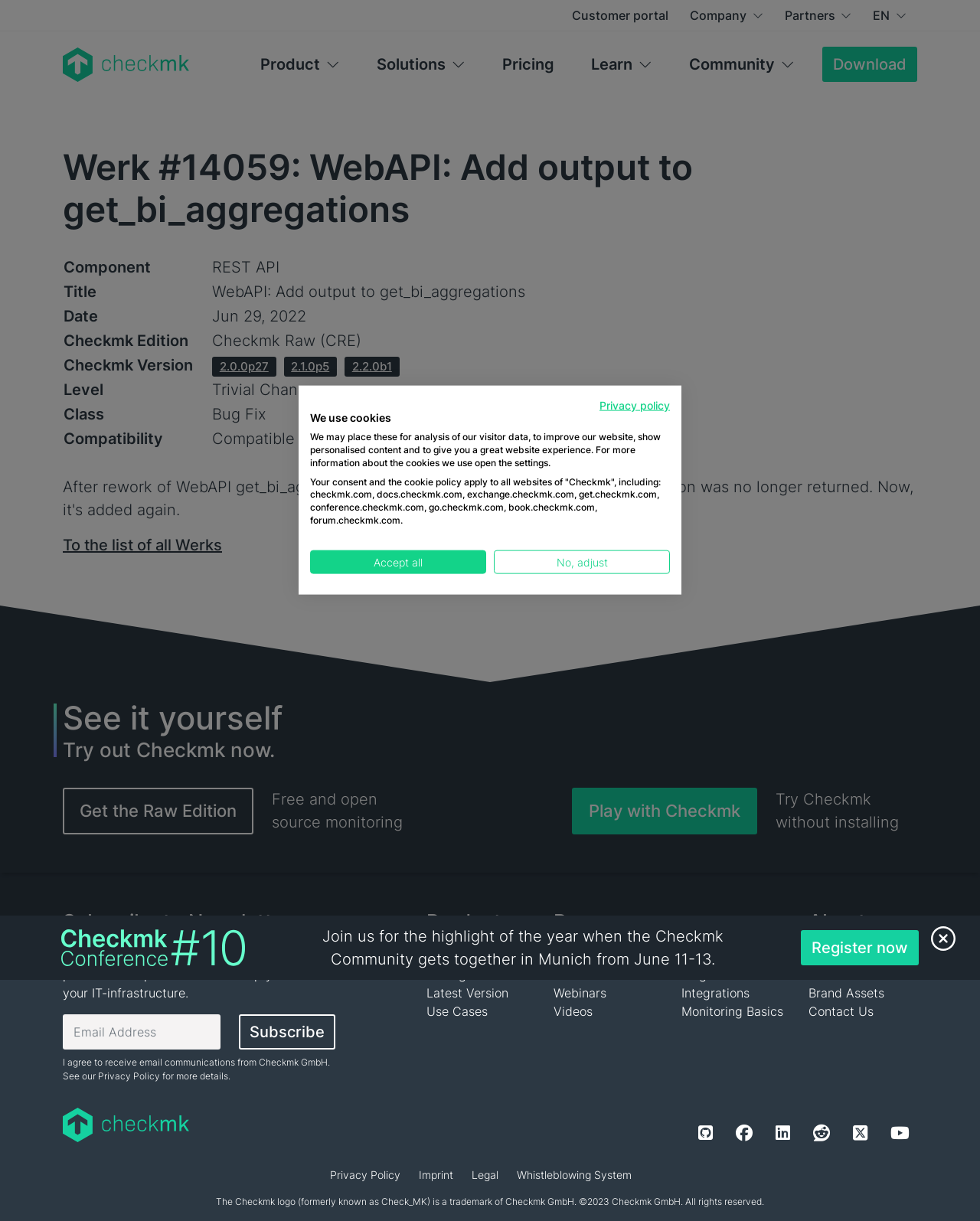Can you specify the bounding box coordinates of the area that needs to be clicked to fulfill the following instruction: "Click on the 'Download' link"?

[0.839, 0.038, 0.936, 0.067]